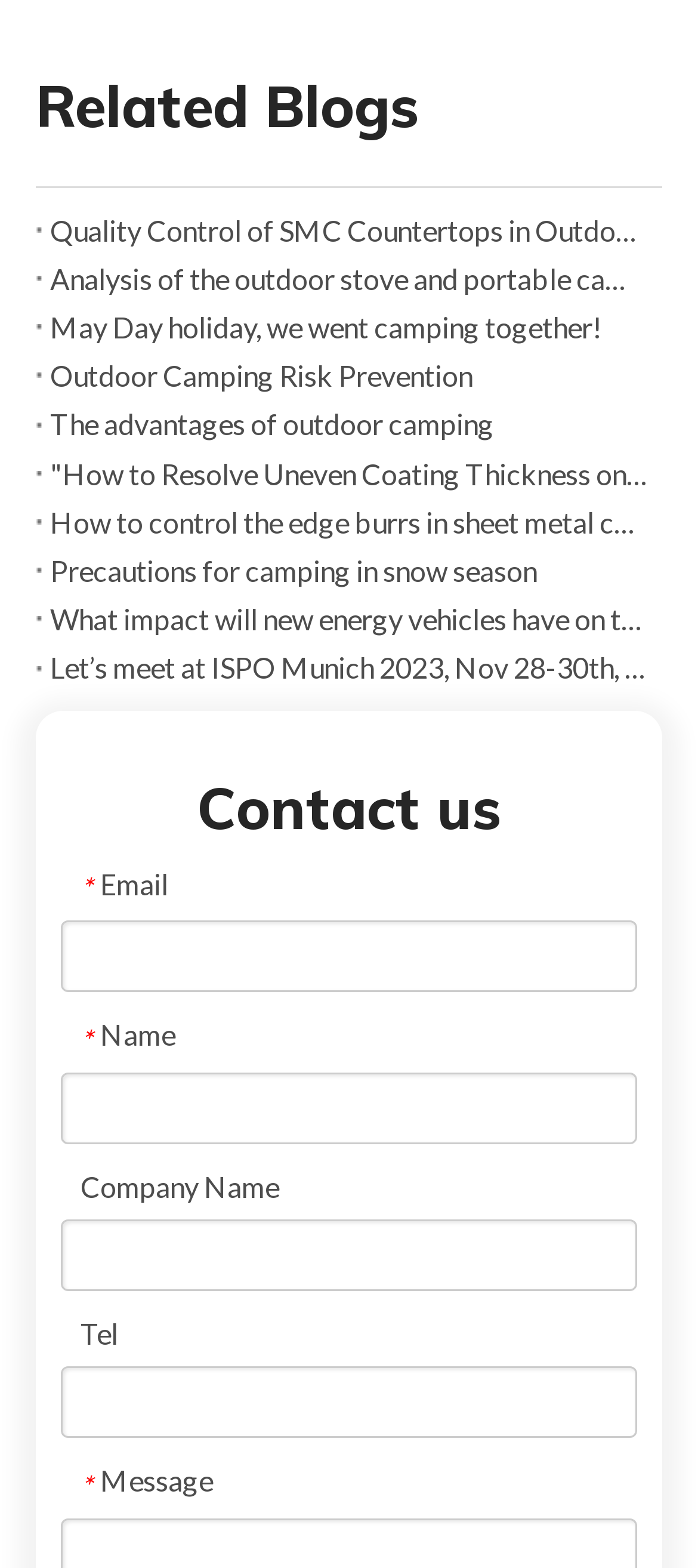Identify the bounding box coordinates of the region that needs to be clicked to carry out this instruction: "Type in your name". Provide these coordinates as four float numbers ranging from 0 to 1, i.e., [left, top, right, bottom].

[0.087, 0.684, 0.913, 0.73]